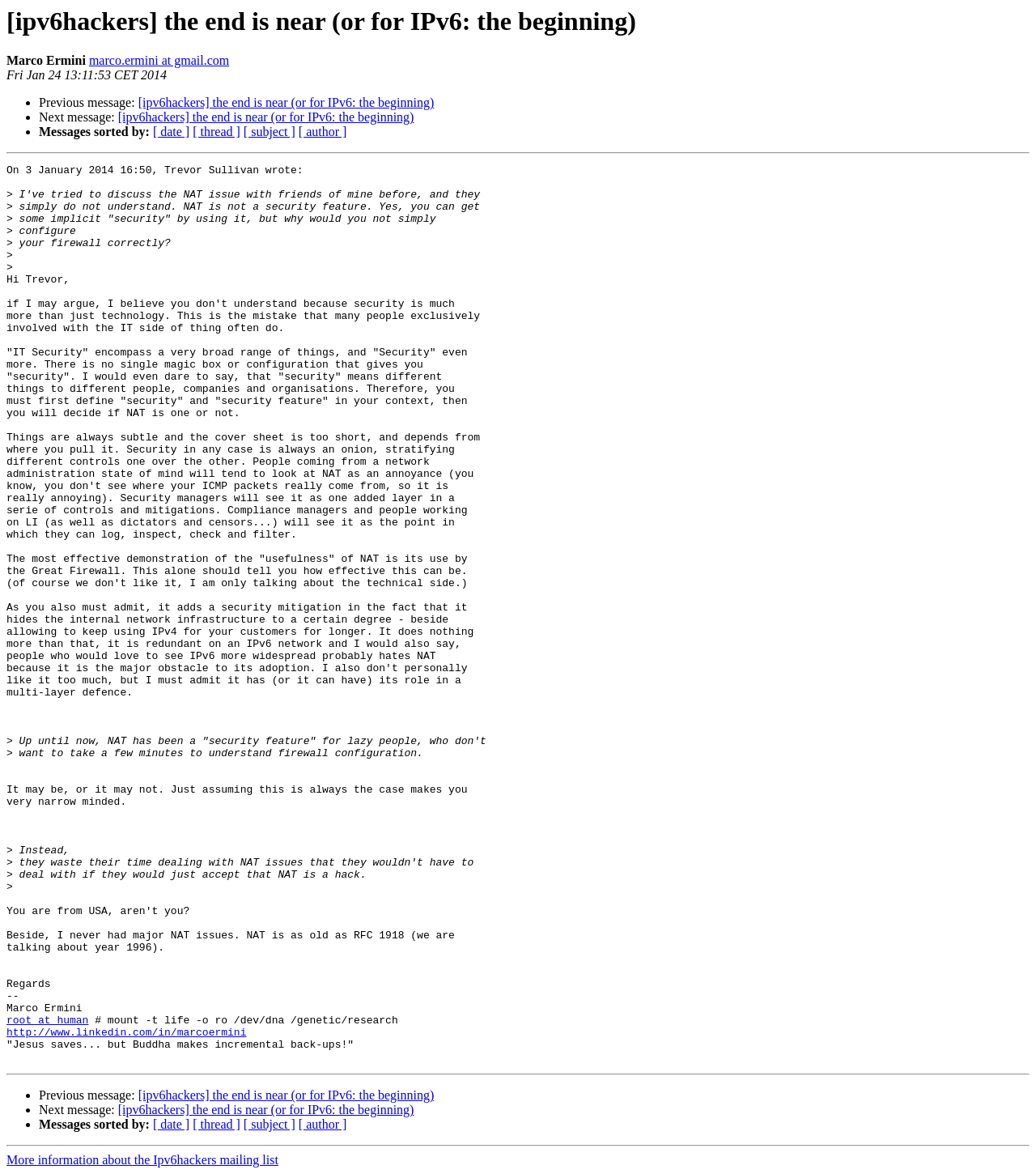What is the author of the first message?
Look at the screenshot and provide an in-depth answer.

I determined the answer by looking at the text 'On 3 January 2014 16:50, Trevor Sullivan wrote:' which indicates that Trevor Sullivan is the author of the first message.